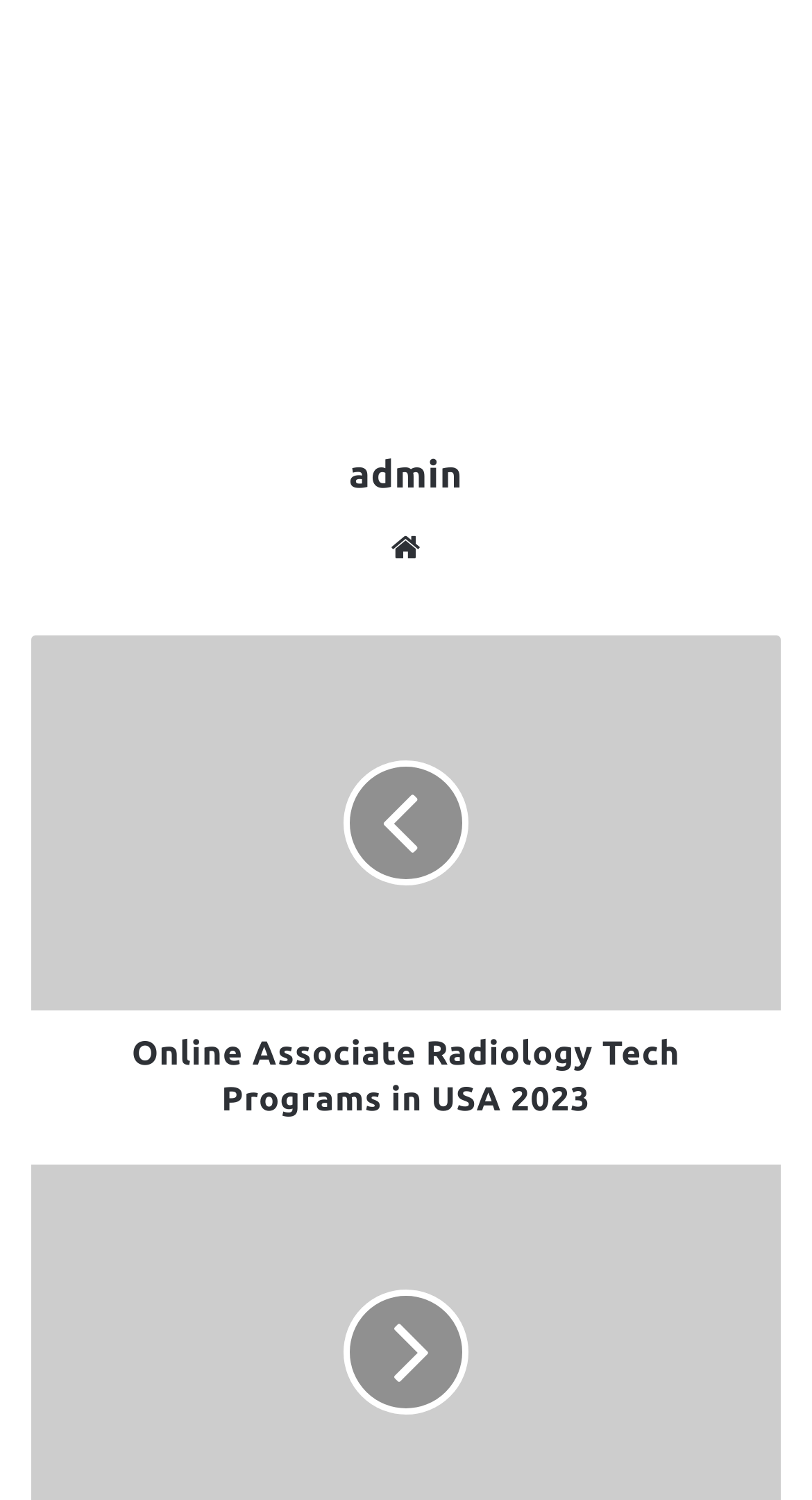Kindly respond to the following question with a single word or a brief phrase: 
What social media platforms are available?

Facebook, LinkedIn, Pinterest, Reddit